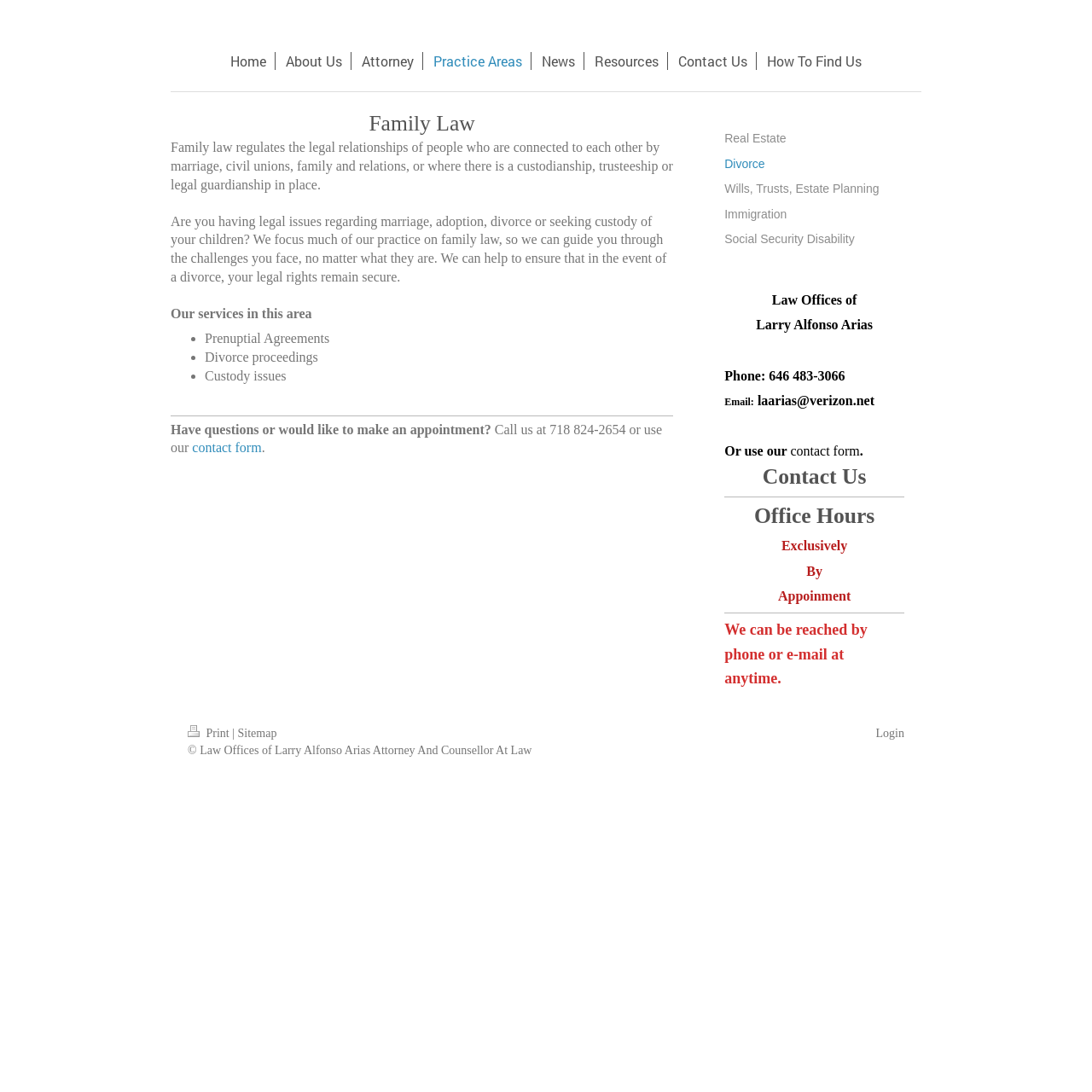What are the office hours of the law firm?
Answer the question with a thorough and detailed explanation.

The office hours of the law firm can be found in the bottom section of the webpage, where it is written in a paragraph of text. It mentions that the law firm can be reached by phone or email at anytime, and that office hours are by appointment only.